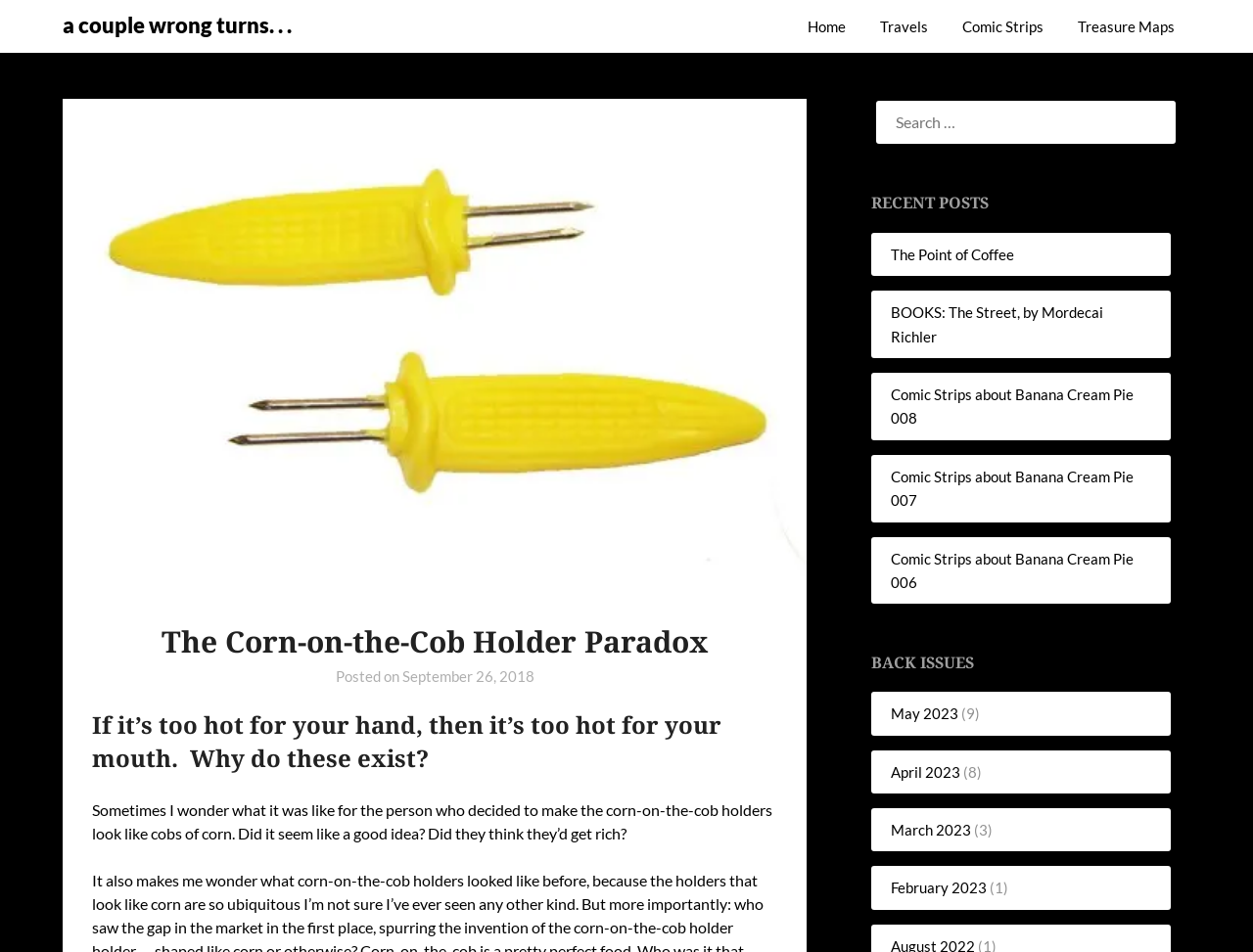Given the element description "name="s" placeholder="Search …"" in the screenshot, predict the bounding box coordinates of that UI element.

[0.7, 0.106, 0.938, 0.151]